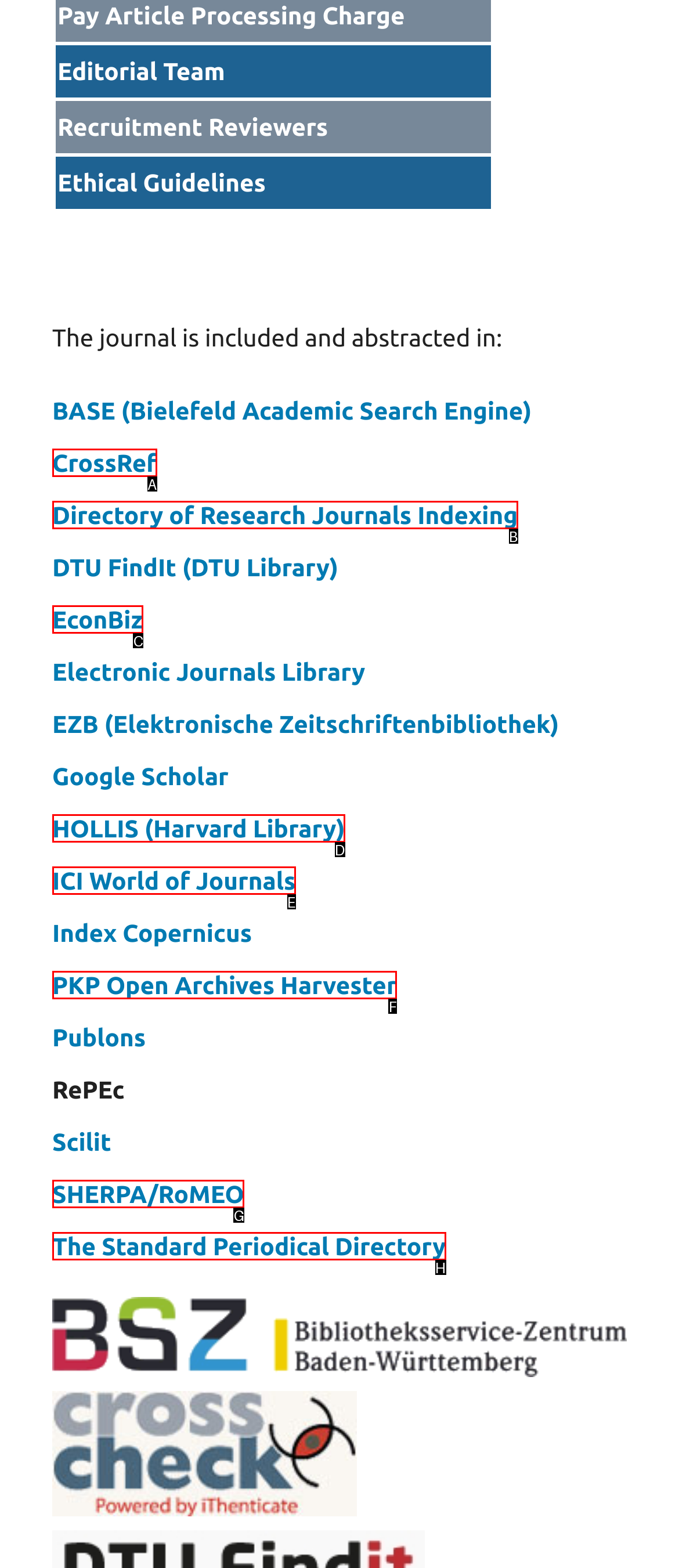Given the description: CrossRef, identify the HTML element that fits best. Respond with the letter of the correct option from the choices.

A